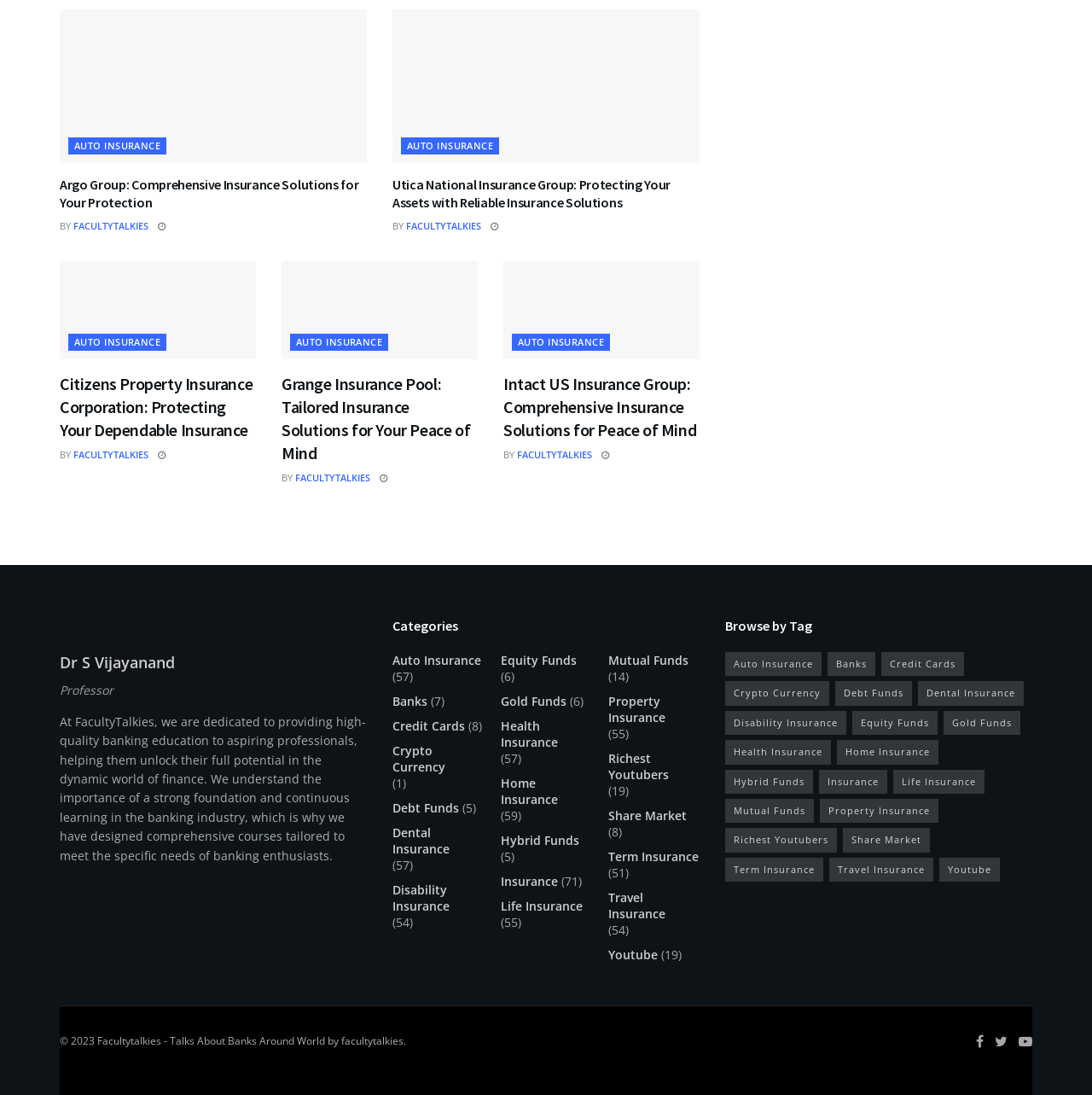Identify the bounding box coordinates of the element to click to follow this instruction: 'Browse Categories'. Ensure the coordinates are four float values between 0 and 1, provided as [left, top, right, bottom].

[0.359, 0.562, 0.641, 0.58]